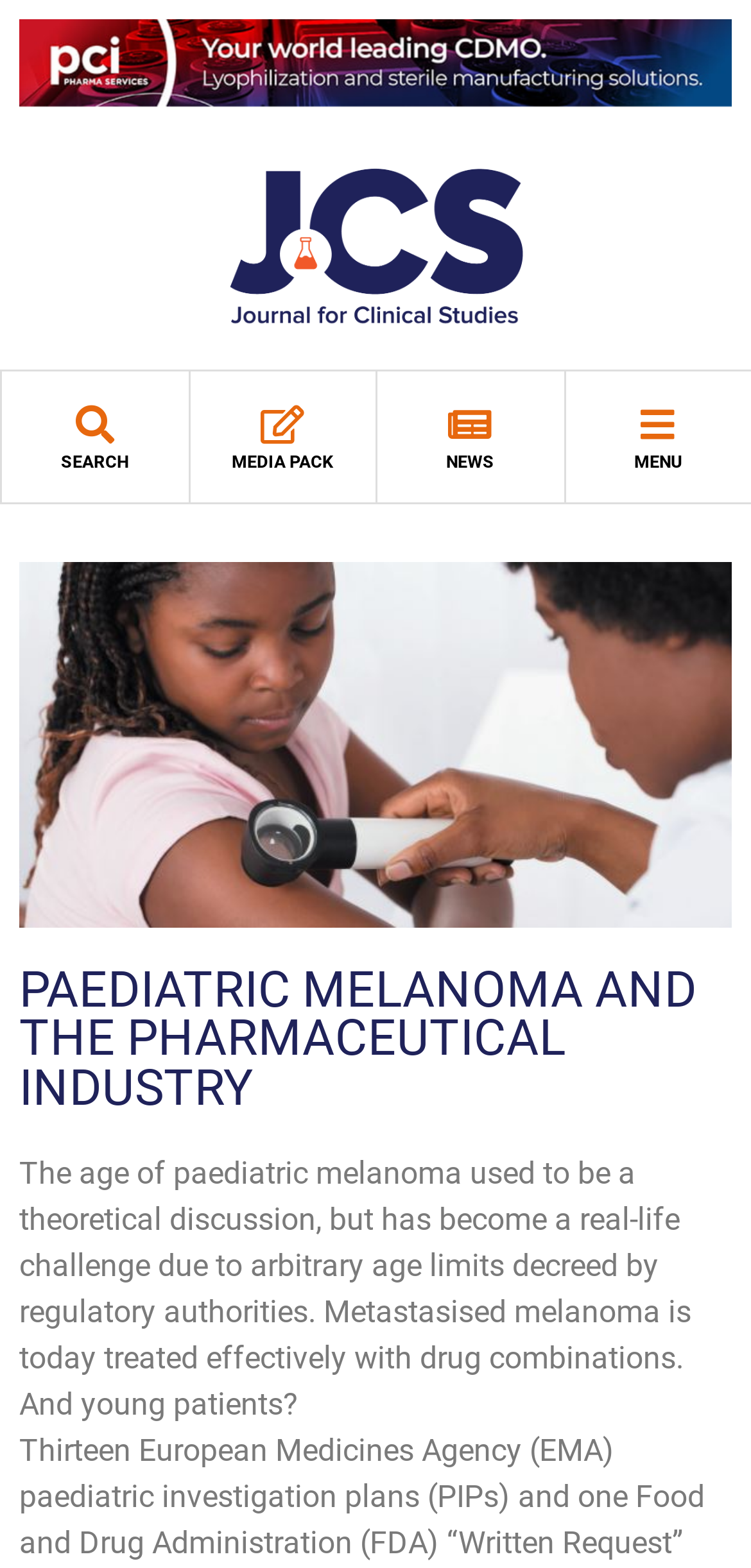How many navigation links are present?
Answer the question with a thorough and detailed explanation.

There are three navigation links present, namely 'MEDIA PACK', 'NEWS', and 'MENU', which are likely to navigate to different sections or pages within the website.